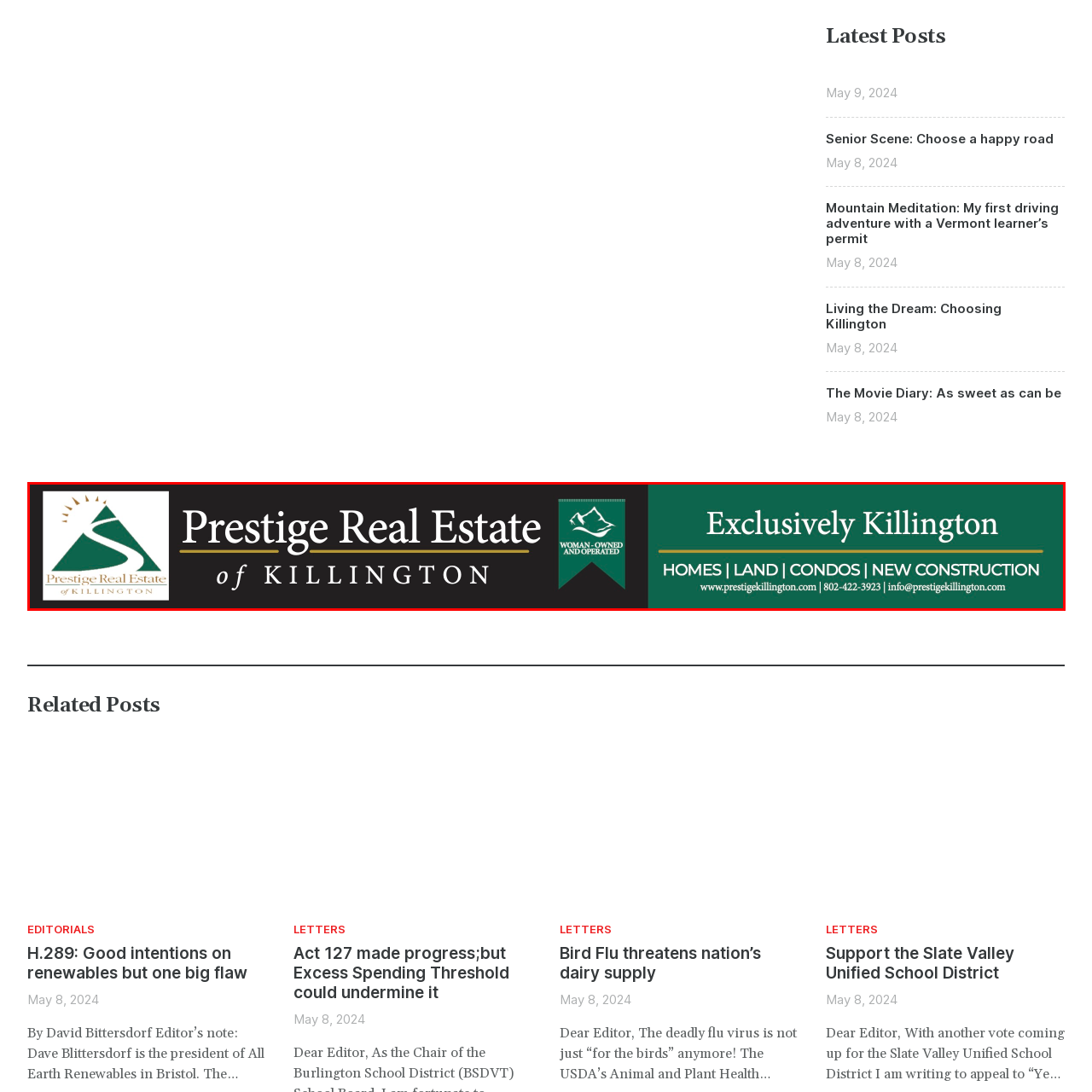Generate a detailed caption for the image contained in the red outlined area.

This image features a banner for "Prestige Real Estate of Killington," prominently displaying their logo on the left, which consists of a green triangular design with a winding path, symbolizing the scenic outdoor environment of Killington. Accompanying the logo, the text "Prestige Real Estate" is presented in a bold, white font against a dark background, enhancing visibility. 

To the right, a green banner reads “Exclusively Killington,” emphasizing their specialized focus in this area. Below this, key services are listed, including “HOMES | LAND | CONDOS | NEW CONSTRUCTION,” indicating the range of real estate options available. Contact information is also provided, with a website and telephone number, inviting potential clients to engage with their services. The overall design and color scheme convey professionalism and a deep connection to the Killington community.